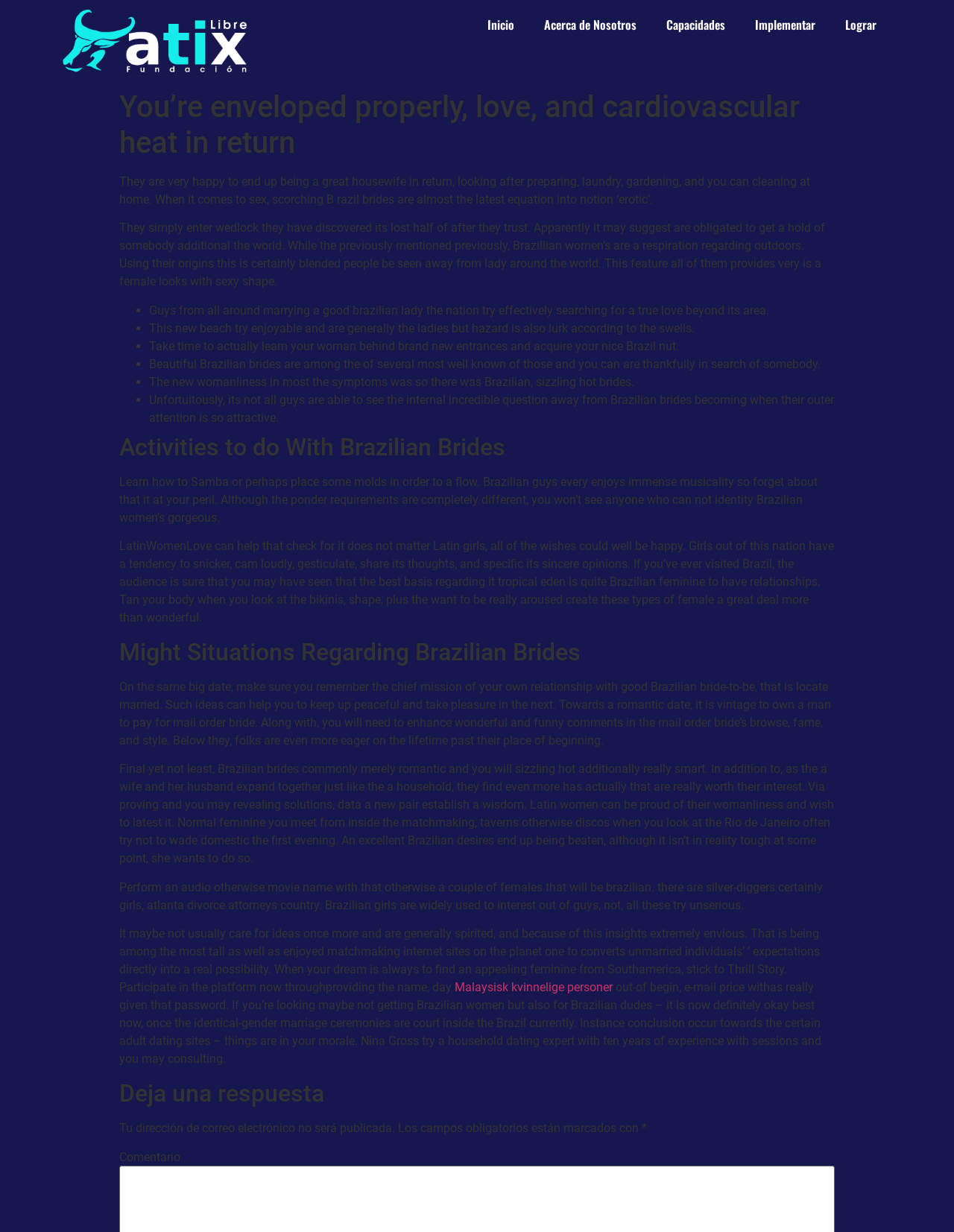Calculate the bounding box coordinates of the UI element given the description: "Capacidades".

[0.683, 0.006, 0.776, 0.034]